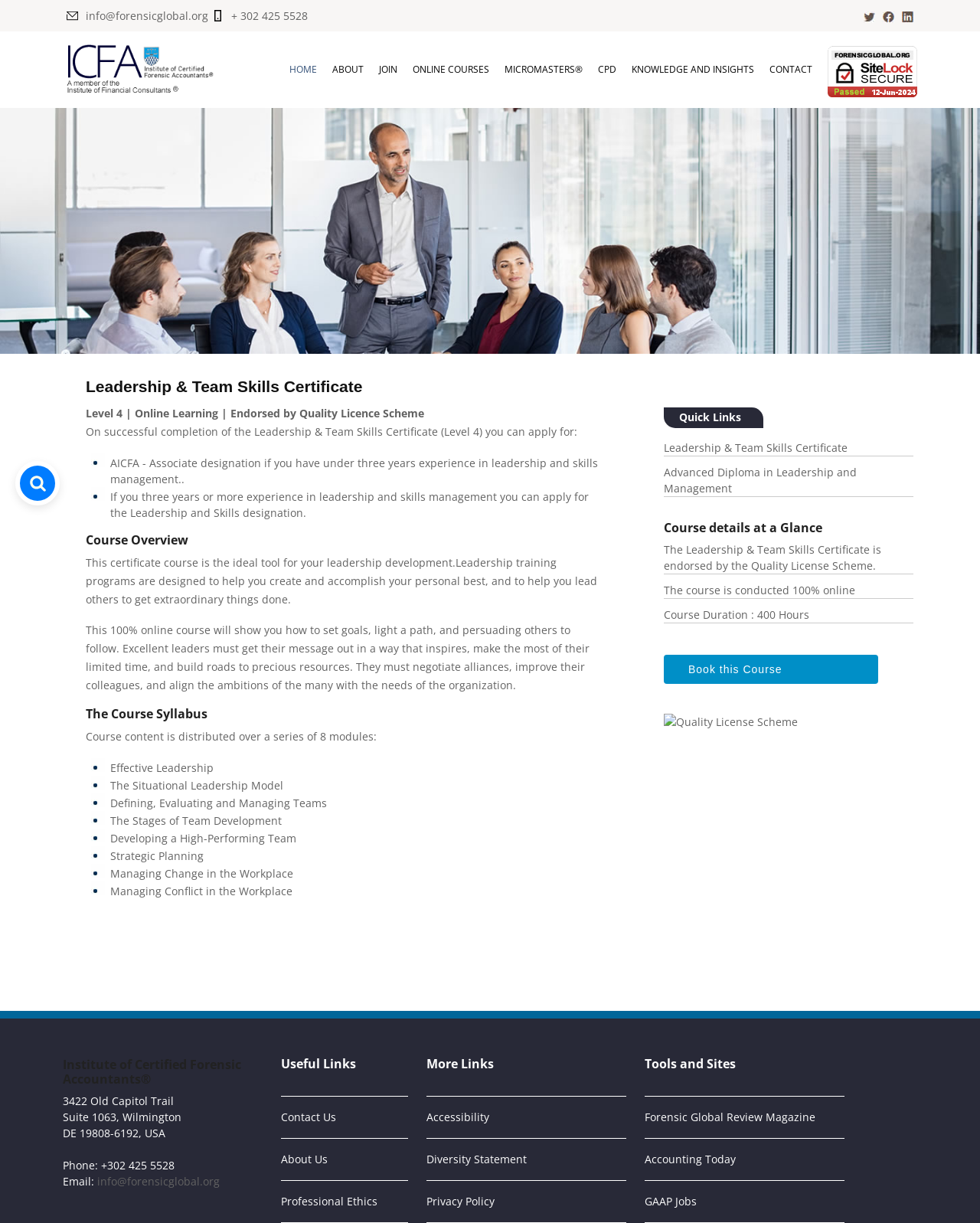Refer to the screenshot and give an in-depth answer to this question: What is the name of the organization endorsing the course?

The name of the organization endorsing the course is mentioned in the section 'Course details at a Glance' which mentions that the course is endorsed by the Quality License Scheme, indicating that the course meets certain quality standards.